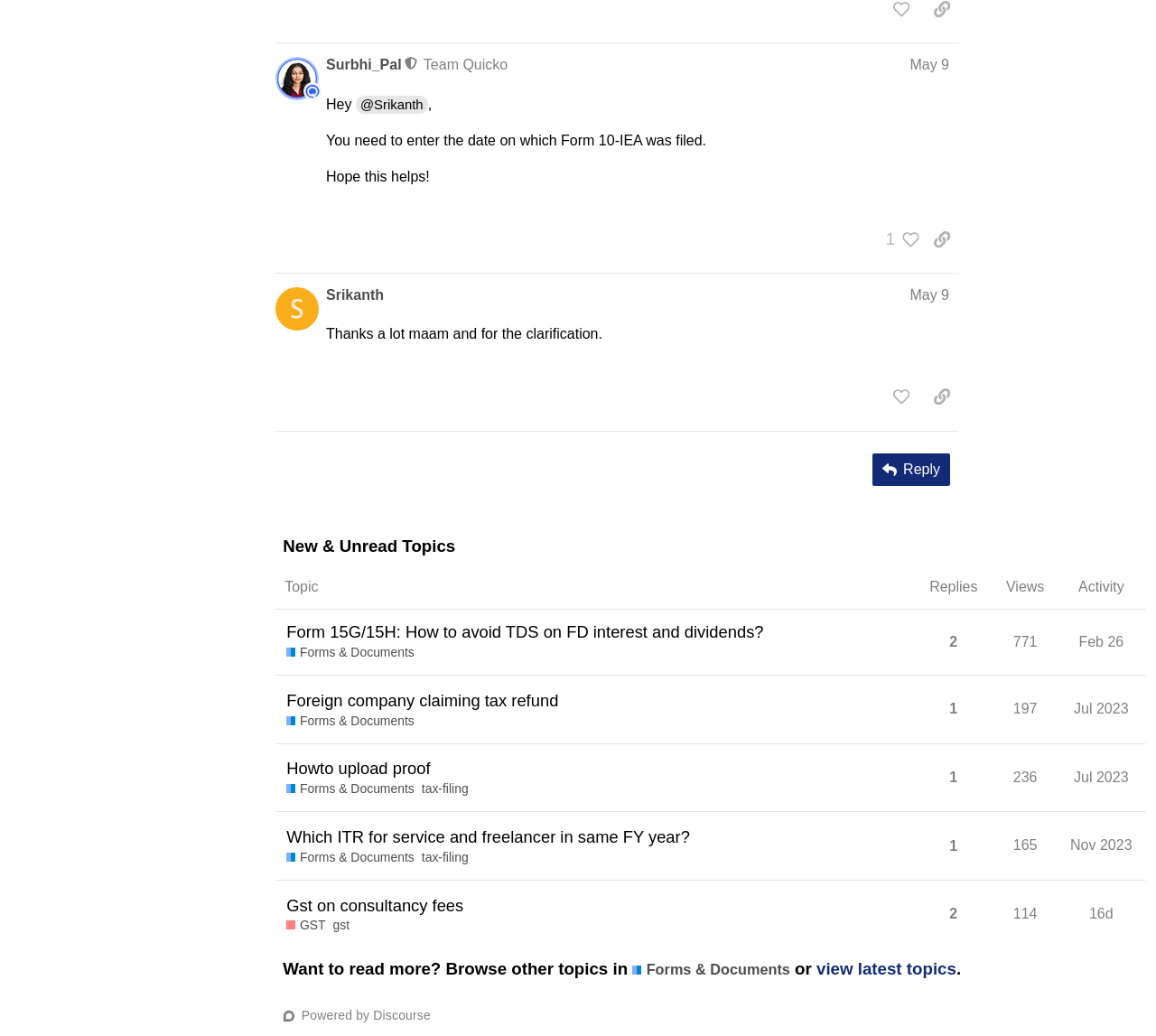Can you pinpoint the bounding box coordinates for the clickable element required for this instruction: "Sort by replies"? The coordinates should be four float numbers between 0 and 1, i.e., [left, top, right, bottom].

[0.794, 0.546, 0.856, 0.588]